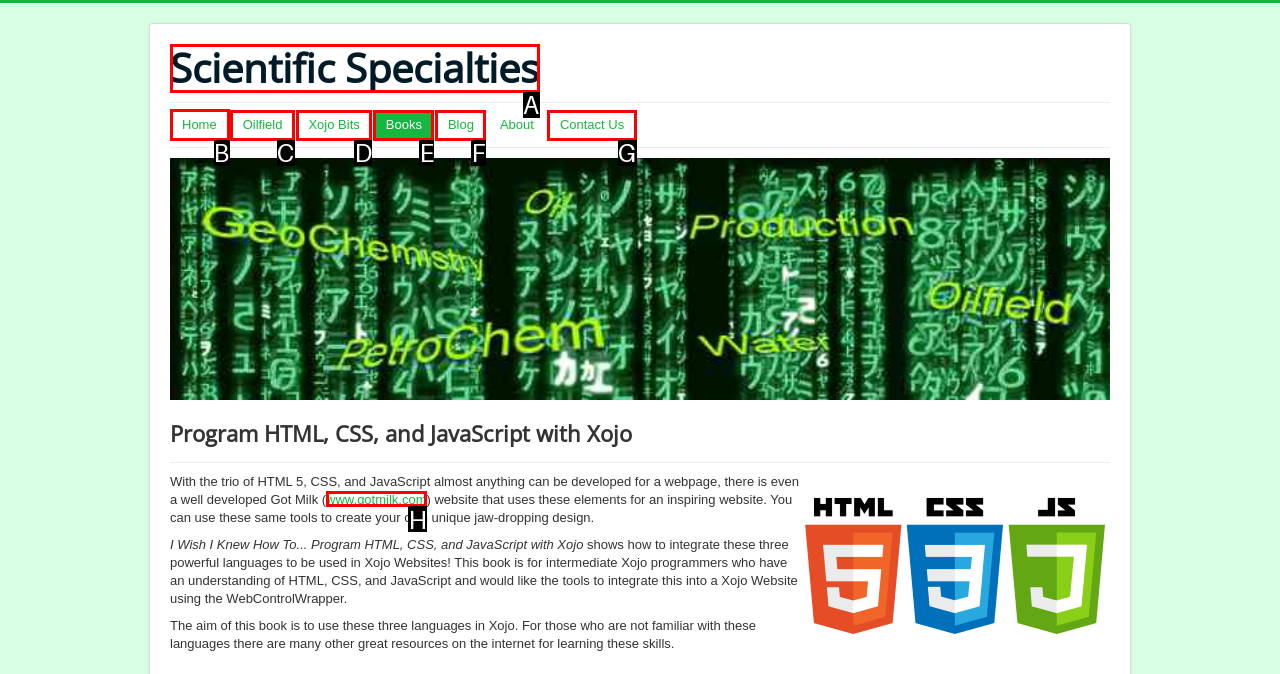Given the instruction: Click on Home, which HTML element should you click on?
Answer with the letter that corresponds to the correct option from the choices available.

B